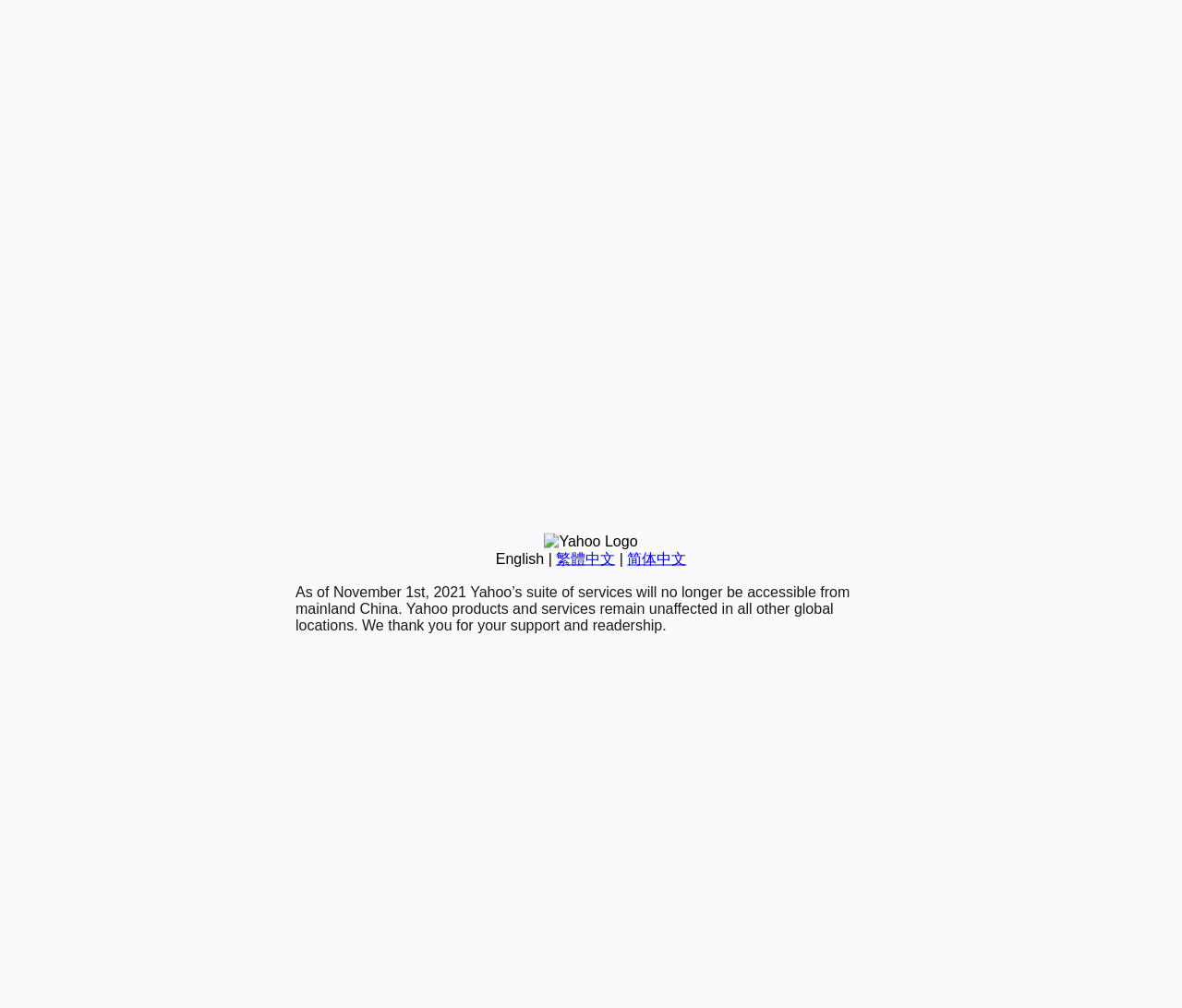Provide the bounding box for the UI element matching this description: "繁體中文".

[0.47, 0.546, 0.52, 0.562]